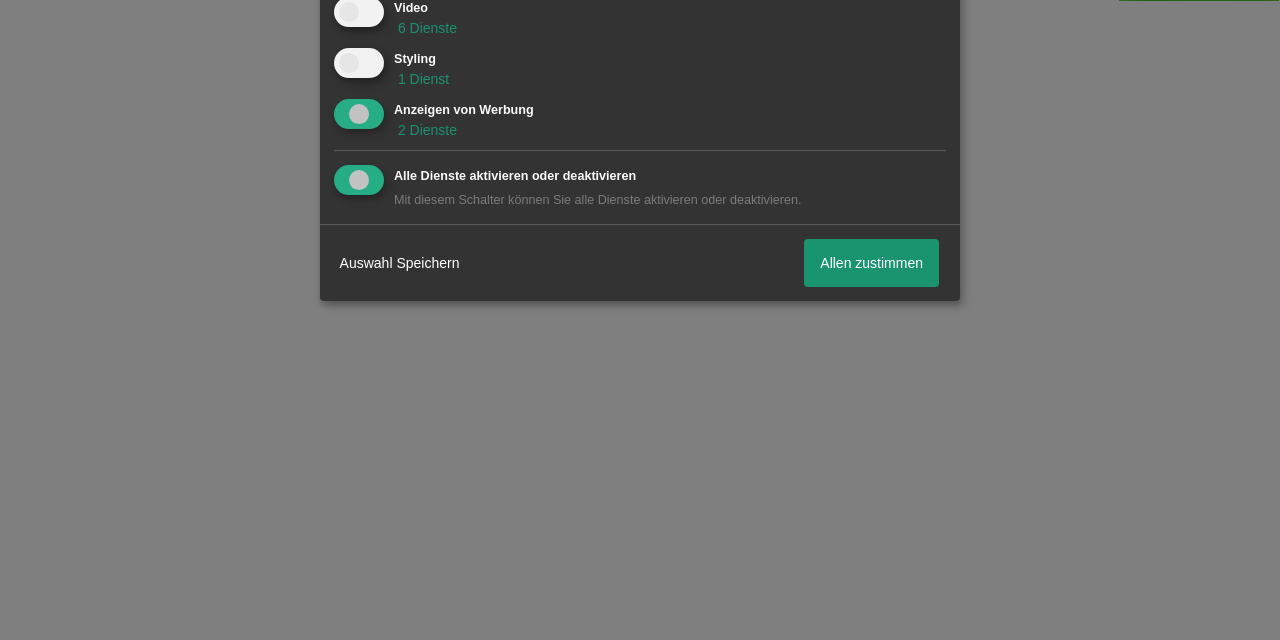From the element description parent_node: Anzeigen von Werbung aria-describedby="purpose-item-advertising-description", predict the bounding box coordinates of the UI element. The coordinates must be specified in the format (top-left x, top-left y, bottom-right x, bottom-right y) and should be within the 0 to 1 range.

[0.264, 0.16, 0.303, 0.206]